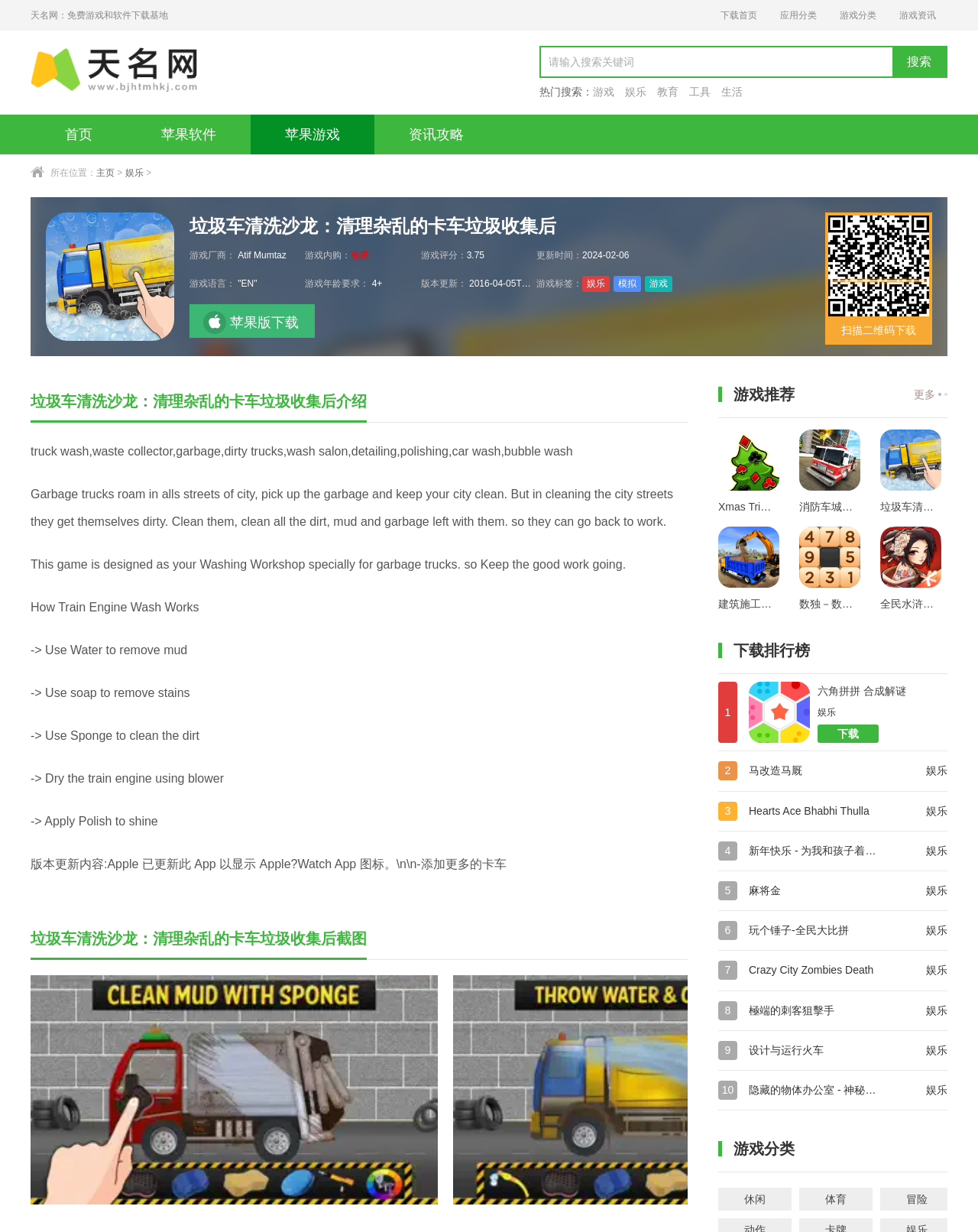Identify and provide the bounding box for the element described by: "name="key" placeholder="请输入搜索关键词"".

[0.553, 0.038, 0.912, 0.062]